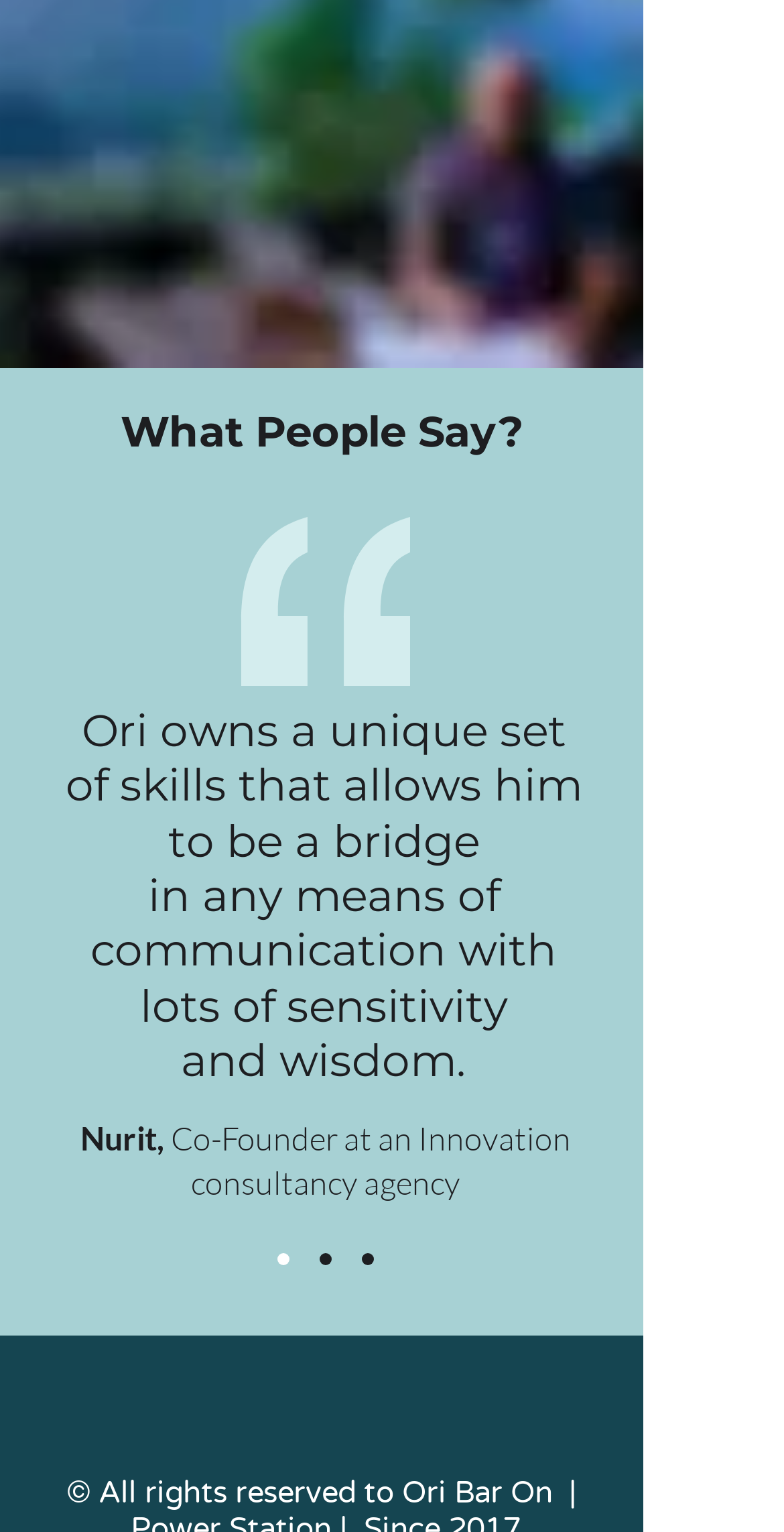How many social media links are available?
Answer with a single word or phrase, using the screenshot for reference.

3